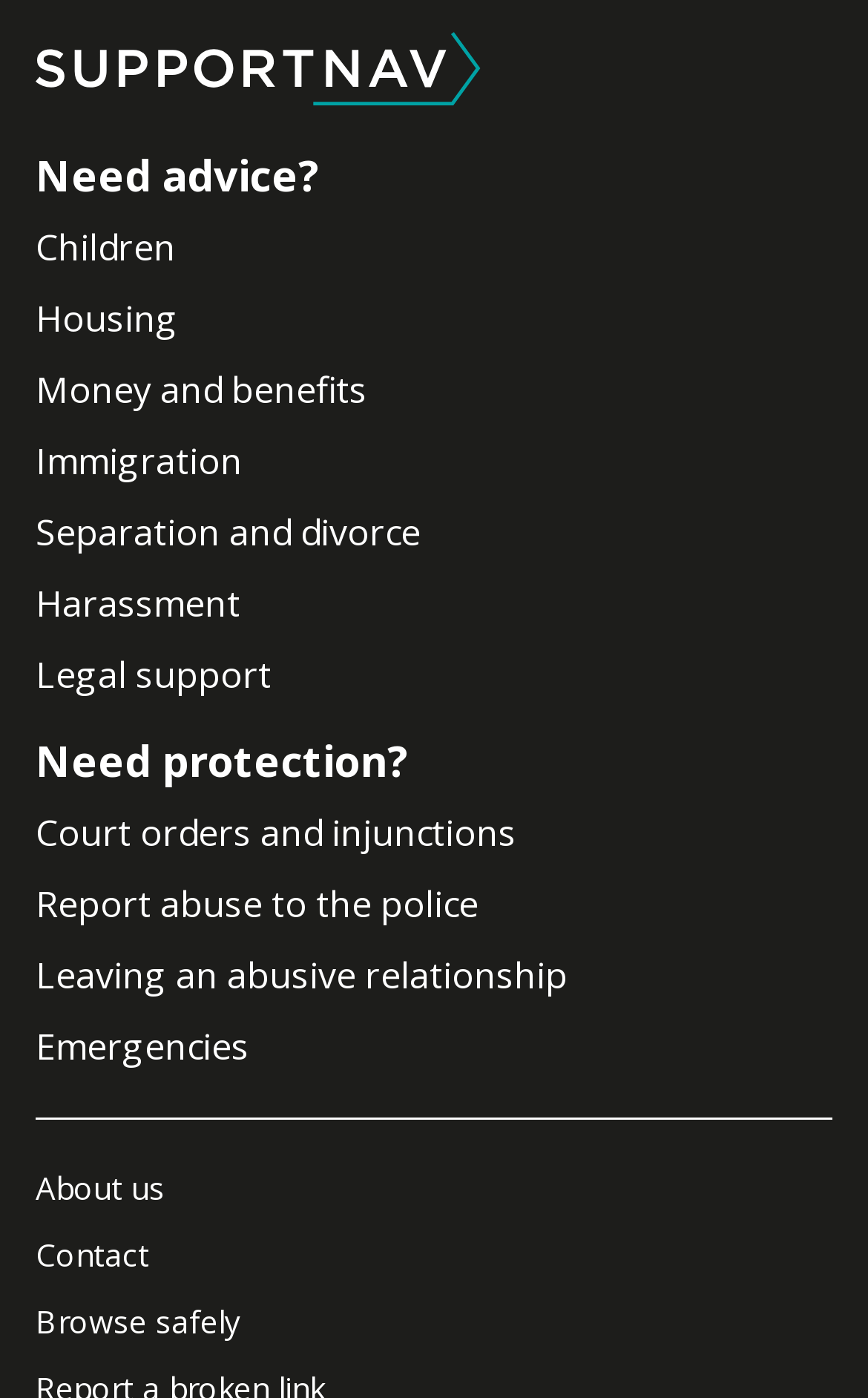Find the bounding box coordinates of the element to click in order to complete this instruction: "Click on the link to Discovering Surprising Elements". The bounding box coordinates must be four float numbers between 0 and 1, denoted as [left, top, right, bottom].

None